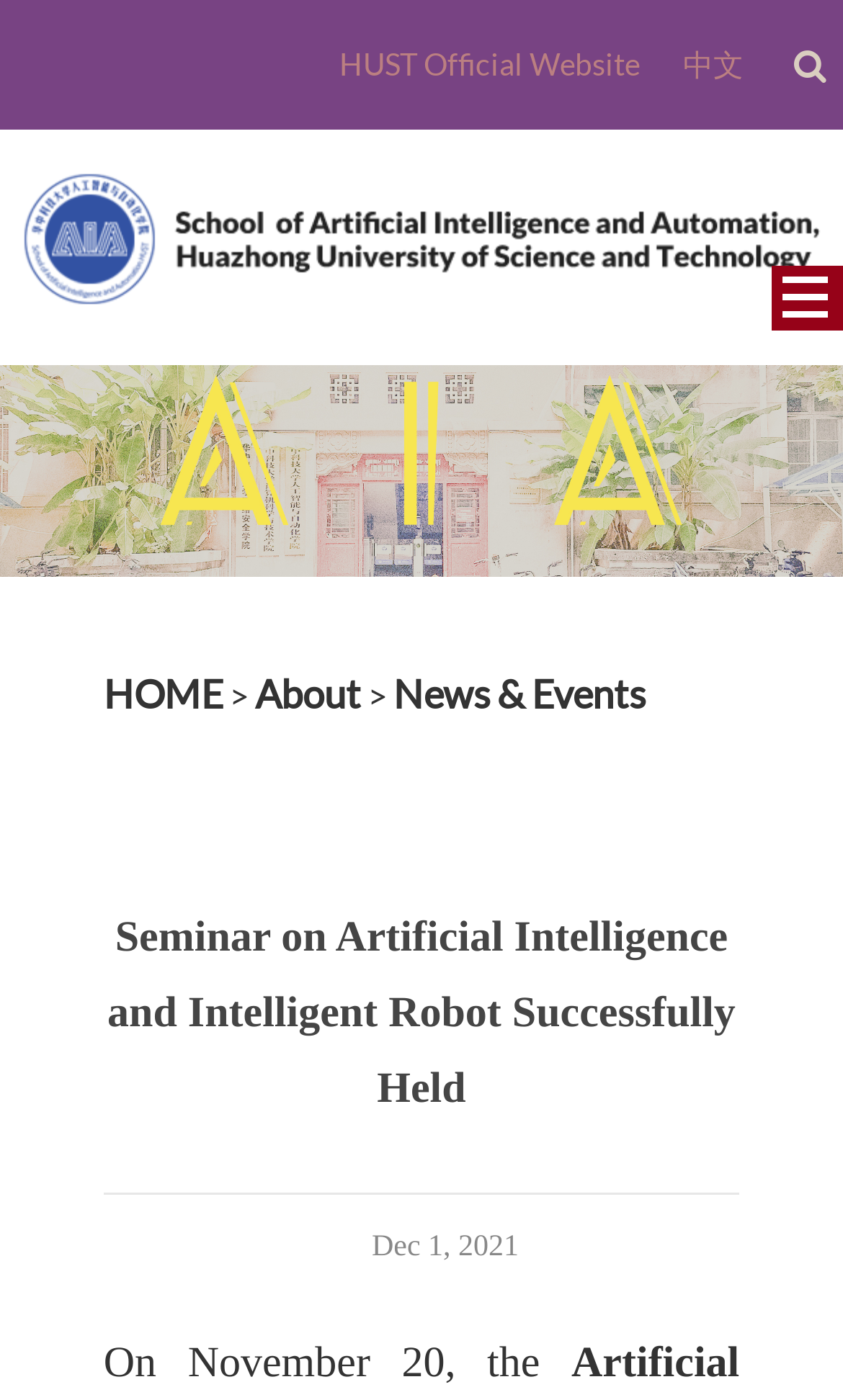Find the bounding box coordinates of the element's region that should be clicked in order to follow the given instruction: "go to HUST official website". The coordinates should consist of four float numbers between 0 and 1, i.e., [left, top, right, bottom].

[0.403, 0.032, 0.759, 0.059]